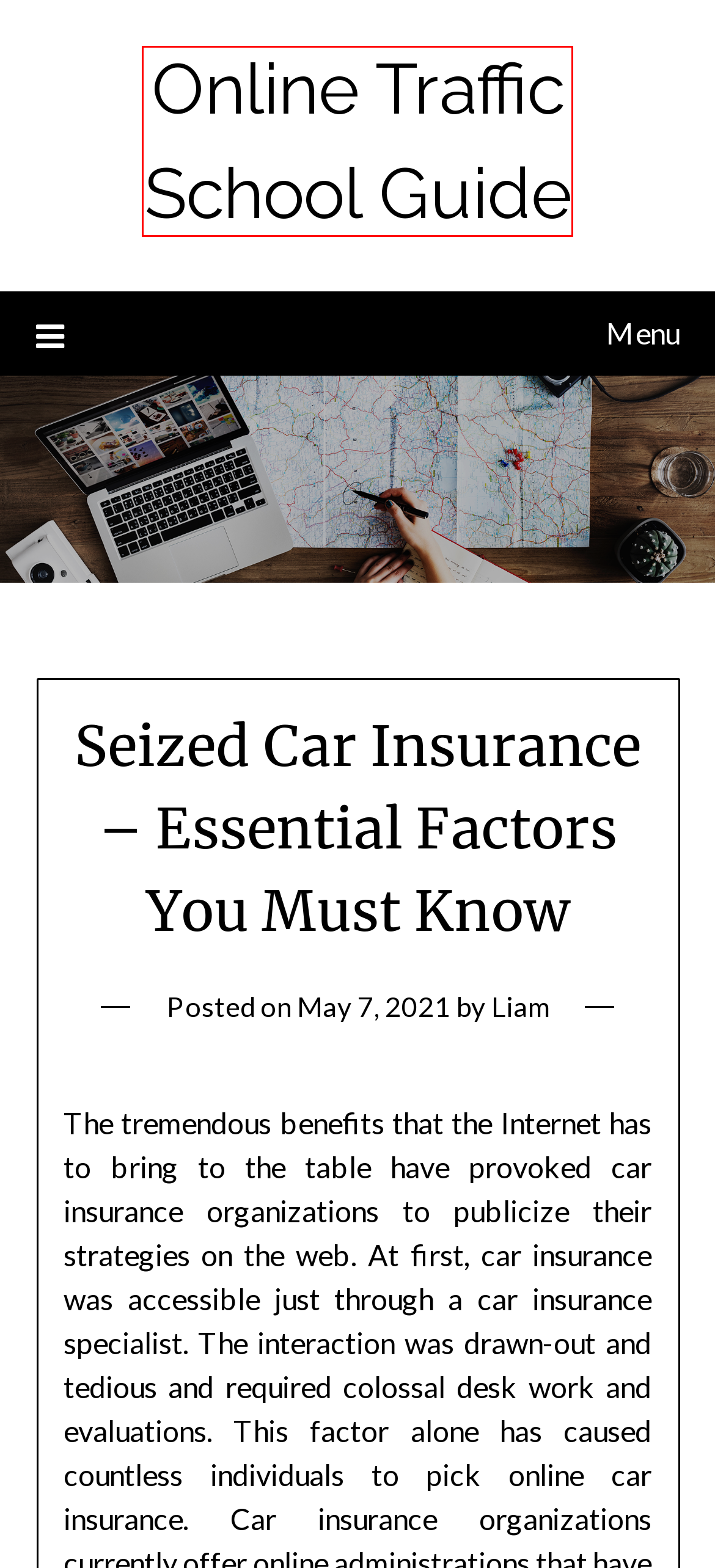Analyze the webpage screenshot with a red bounding box highlighting a UI element. Select the description that best matches the new webpage after clicking the highlighted element. Here are the options:
A. Home Archives - Online Traffic School Guide
B. January 2023 - Online Traffic School Guide
C. Online Traffic School Guide -
D. Games Archives - Online Traffic School Guide
E. November 2020 - Online Traffic School Guide
F. Liam, Author at Online Traffic School Guide
G. December 2022 - Online Traffic School Guide
H. Entertainment Archives - Online Traffic School Guide

C